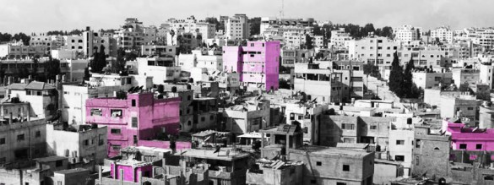Based on the image, please elaborate on the answer to the following question:
What is the essence of the urban landscape?

The scene encapsulates the essence of urban memory and spatial politics, inviting contemplation on the intersections of architecture, culture, and collective narrative within the context of Palestine. The image presents a densely packed neighborhood, where the built environment reflects the complexities of urban life.